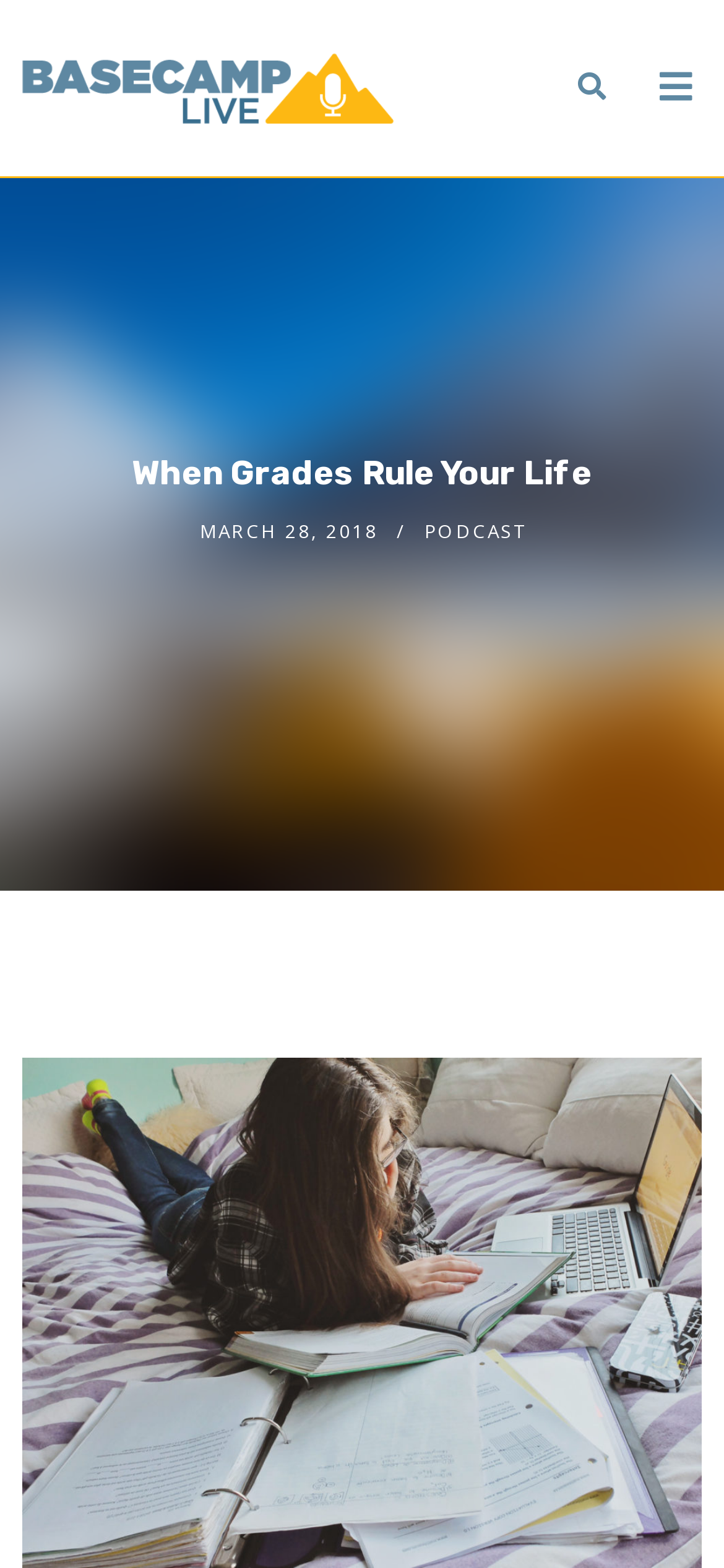Identify the bounding box of the HTML element described as: "title="BaseCamp Live"".

[0.03, 0.0, 0.543, 0.112]